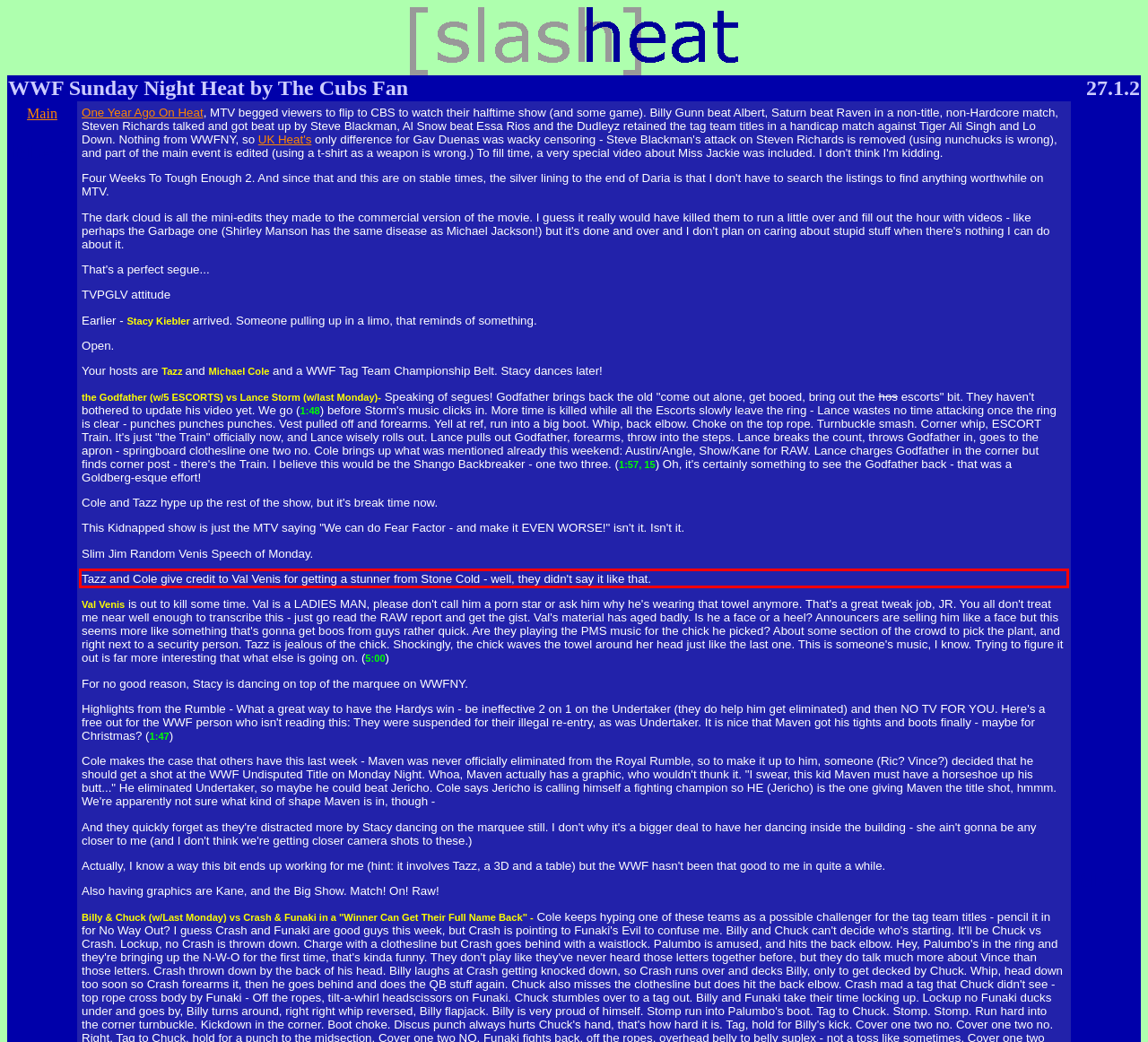Analyze the red bounding box in the provided webpage screenshot and generate the text content contained within.

Tazz and Cole give credit to Val Venis for getting a stunner from Stone Cold - well, they didn't say it like that.